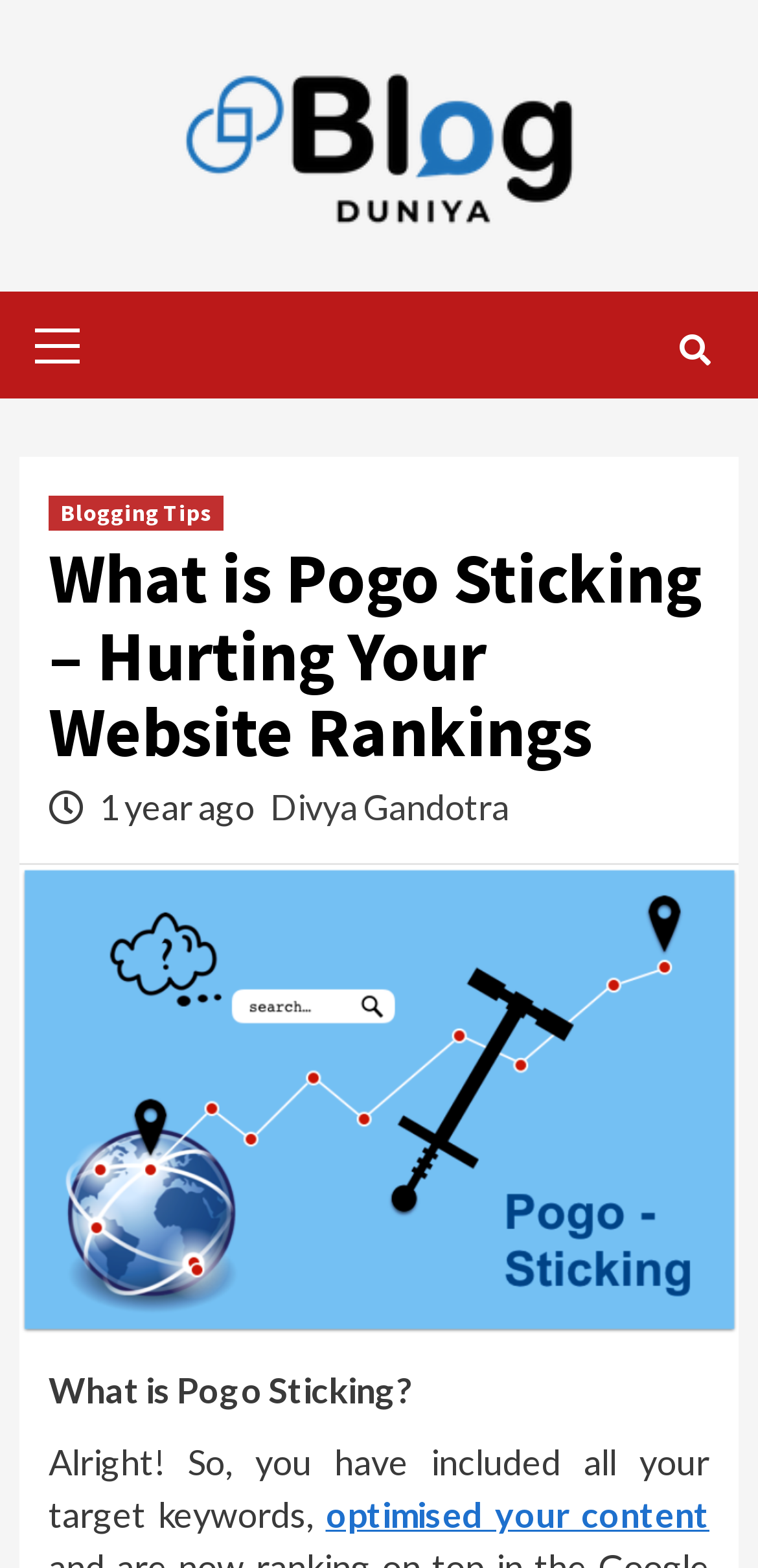What is the primary heading on this webpage?

What is Pogo Sticking – Hurting Your Website Rankings